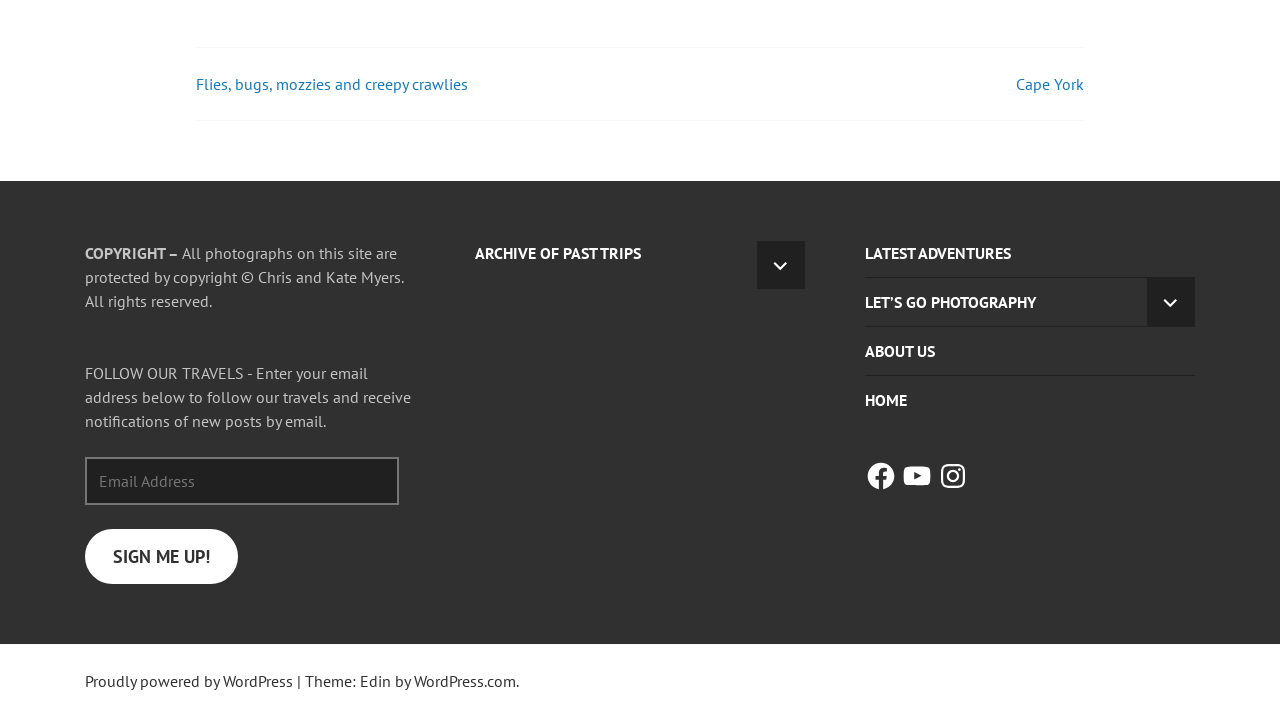Locate the bounding box coordinates of the clickable part needed for the task: "Follow the blog".

[0.066, 0.638, 0.311, 0.705]